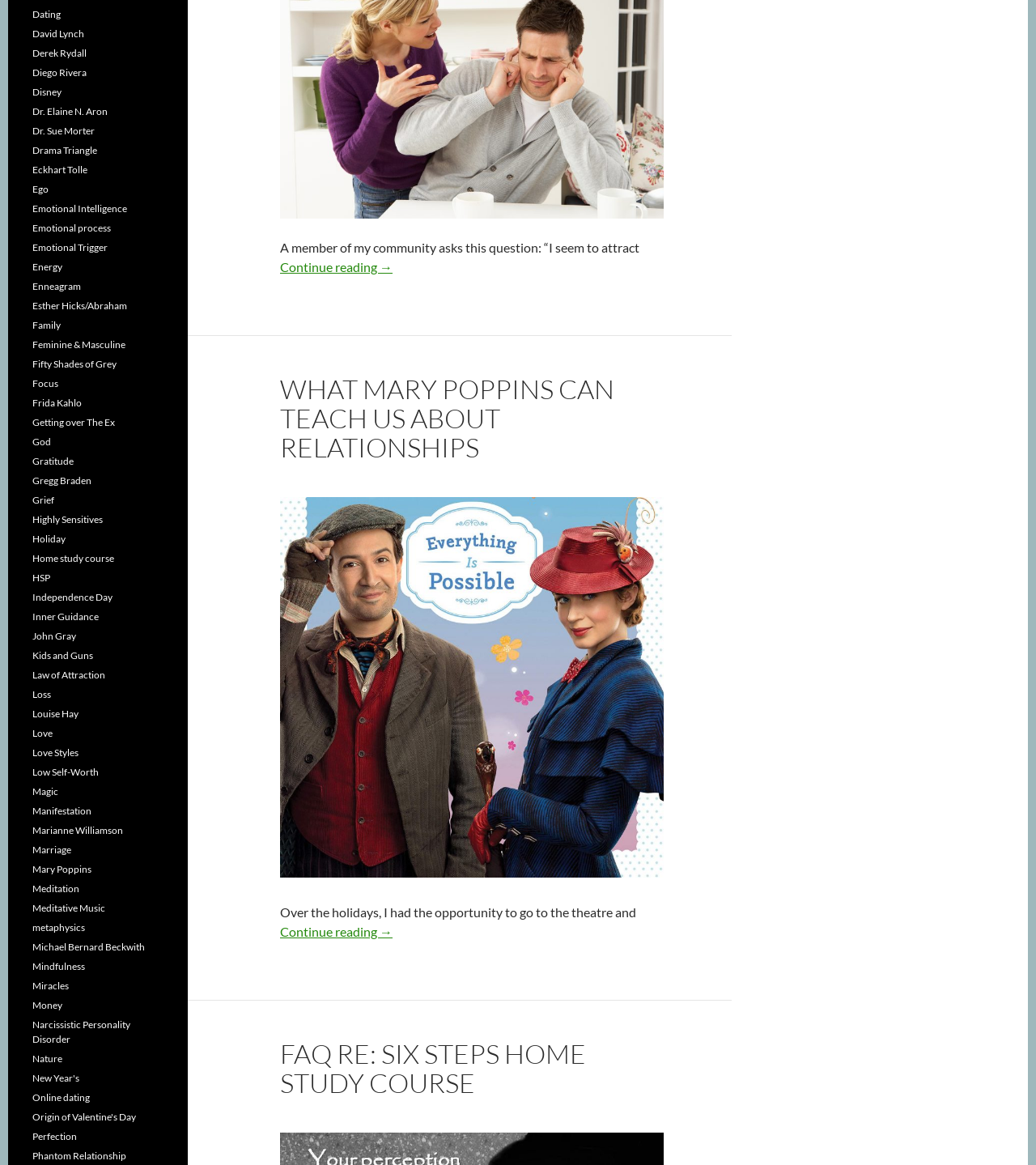How many headings are in the webpage?
Please look at the screenshot and answer in one word or a short phrase.

3